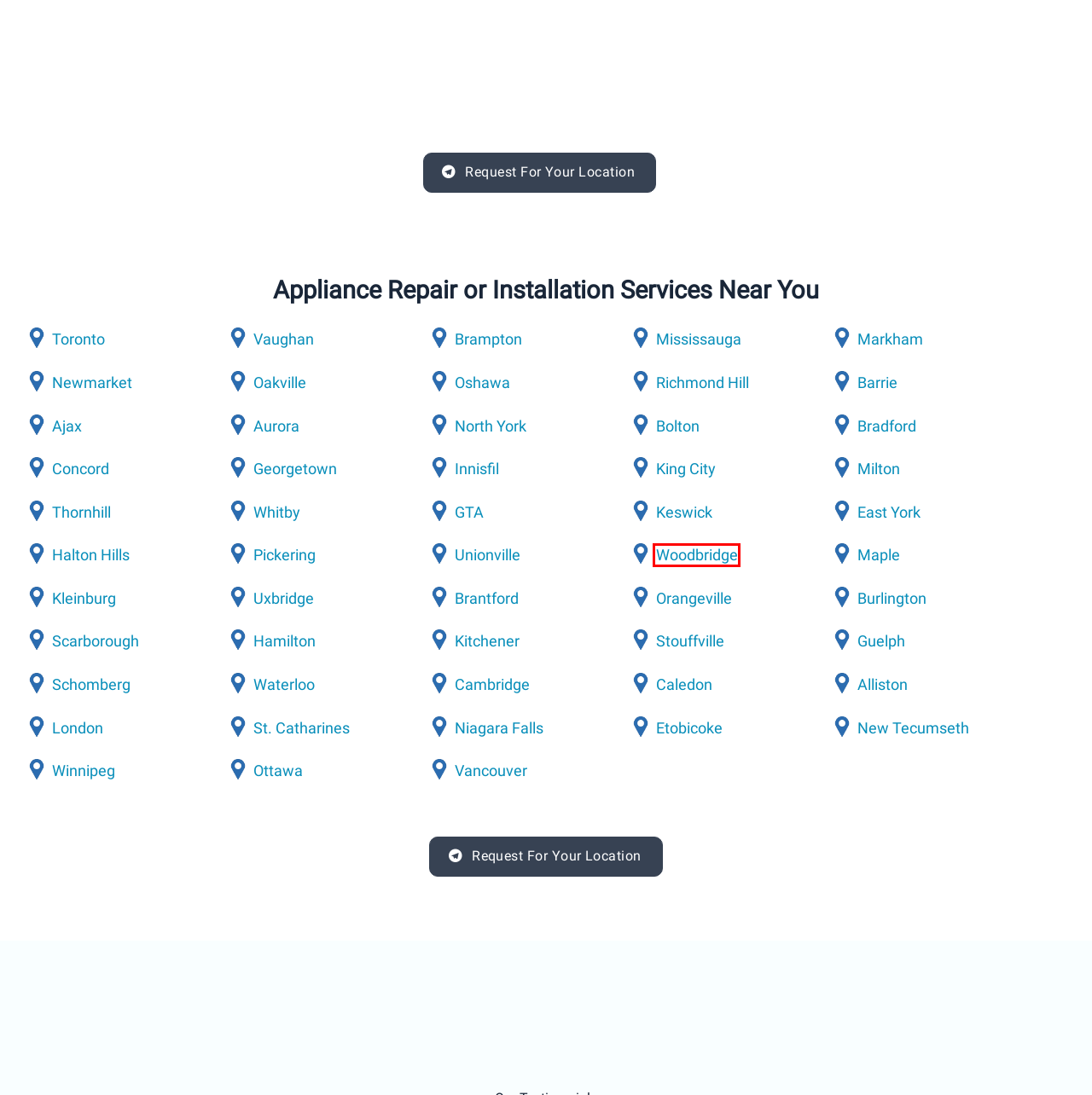A screenshot of a webpage is given, marked with a red bounding box around a UI element. Please select the most appropriate webpage description that fits the new page after clicking the highlighted element. Here are the candidates:
A. Appliance Repair Bolton | Man with a Wrench
B. Appliance Repair Woodbridge | Man with a Wrench
C. Appliance Repair Oakville | Available 24/7 | Man with a Wrench
D. Appliance Repair East York | Man with a Wrench
E. Appliance Repair Alliston | Man with a Wrench
F. Appliance Repair Ajax | Man with a Wrench
G. Appliance Repair Kitchener | Man with a Wrench
H. Appliance Repair Thornhill | Man with a Wrench

B